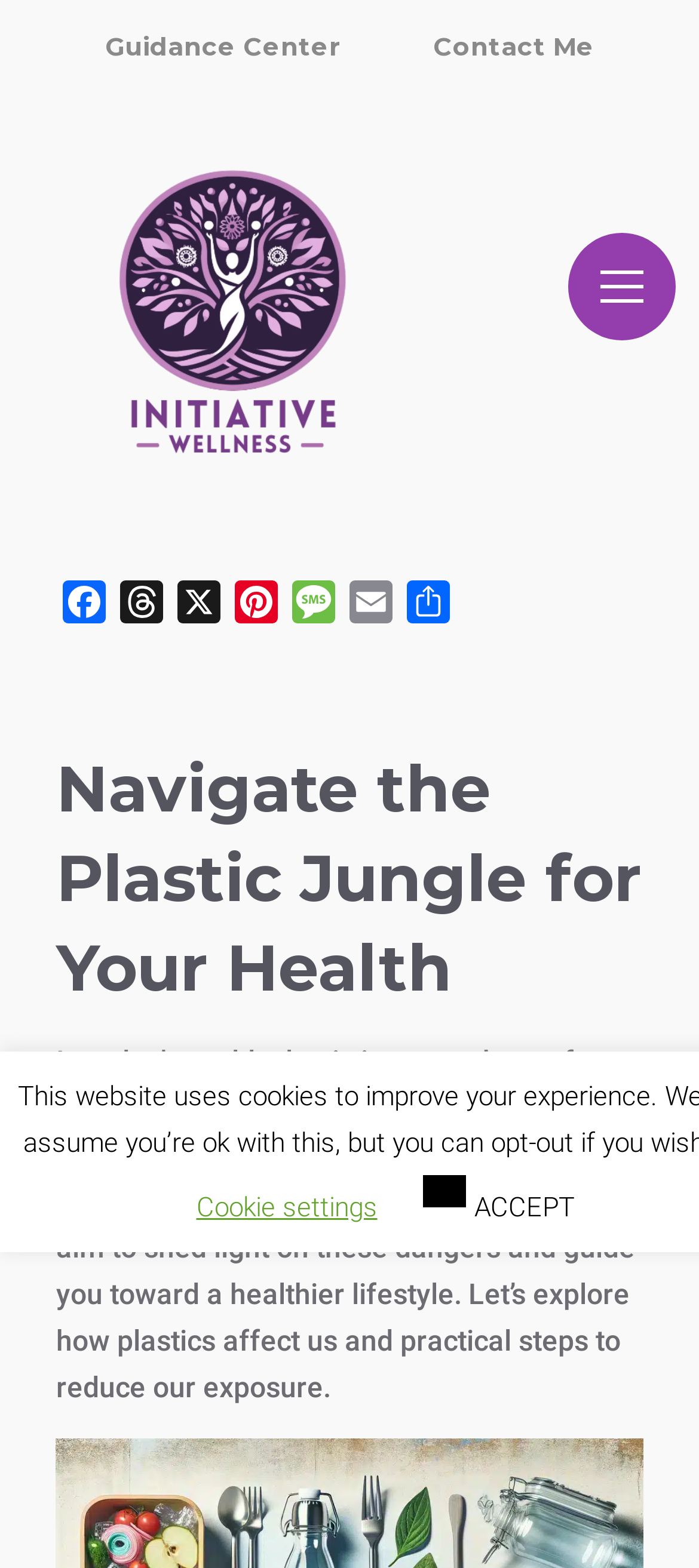Locate the bounding box coordinates of the element I should click to achieve the following instruction: "View cookie settings".

[0.281, 0.76, 0.54, 0.78]